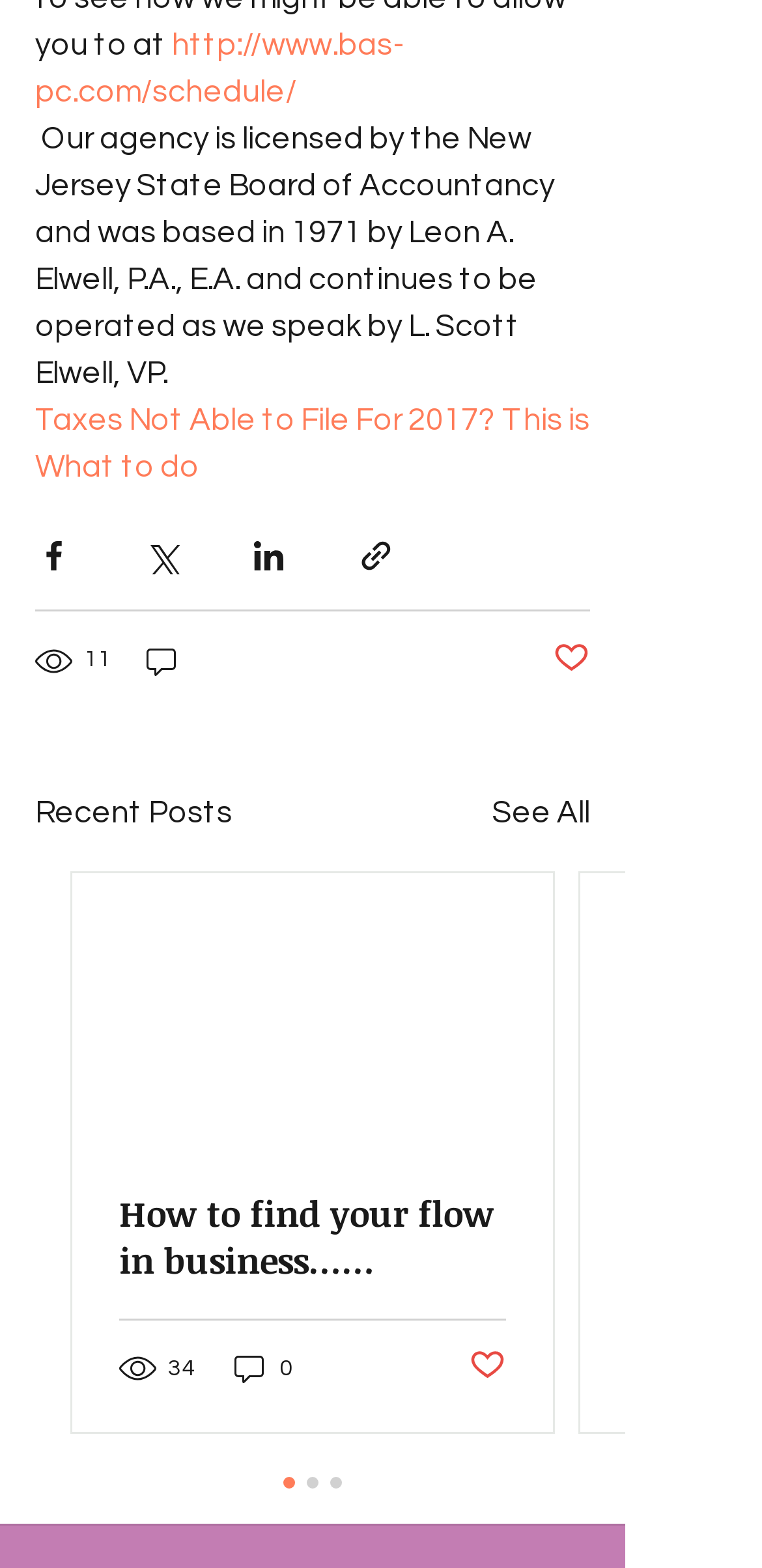How many views does the first article have?
Observe the image and answer the question with a one-word or short phrase response.

11